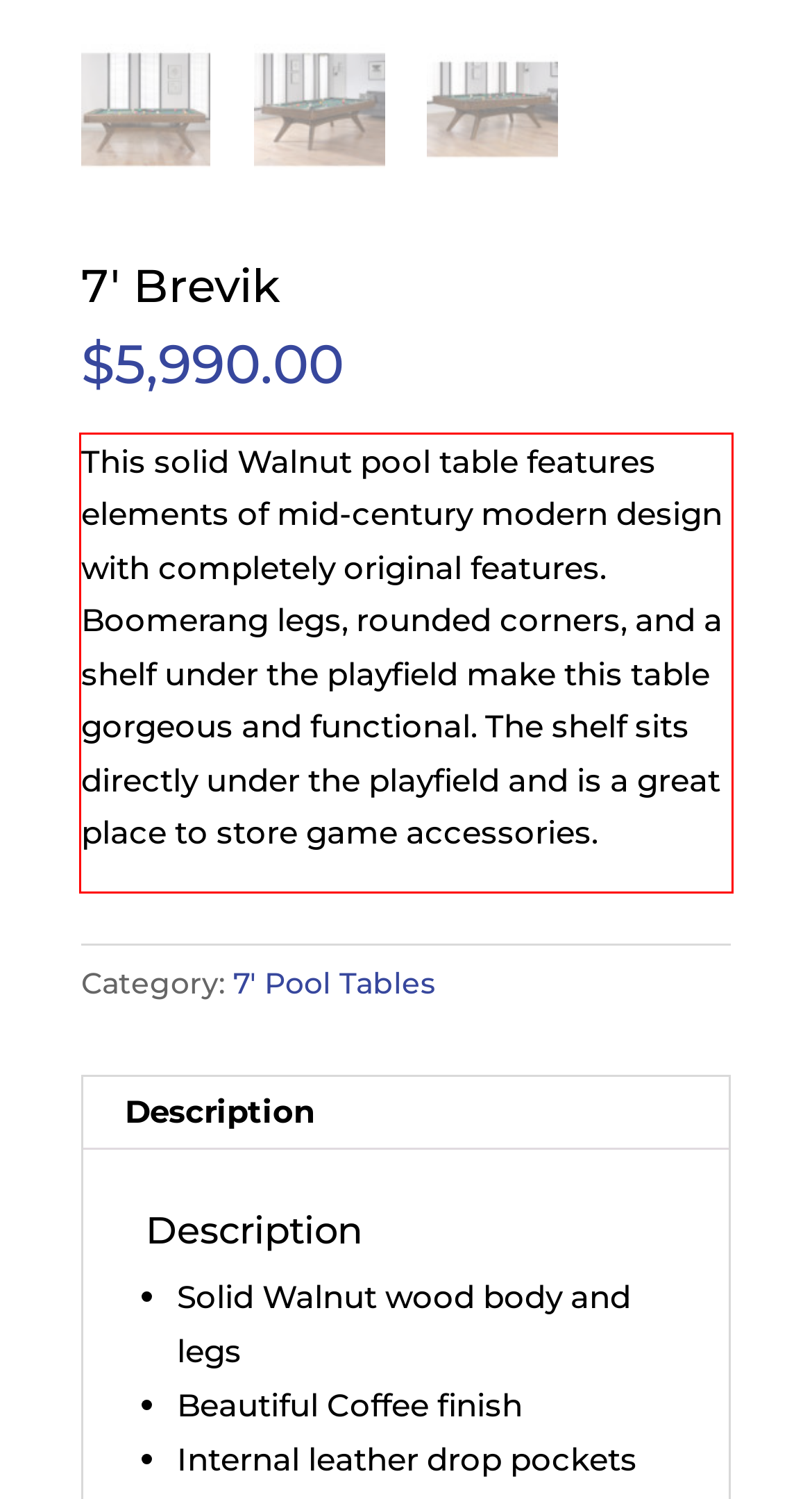Given a screenshot of a webpage with a red bounding box, please identify and retrieve the text inside the red rectangle.

This solid Walnut pool table features elements of mid-century modern design with completely original features. Boomerang legs, rounded corners, and a shelf under the playfield make this table gorgeous and functional. The shelf sits directly under the playfield and is a great place to store game accessories.